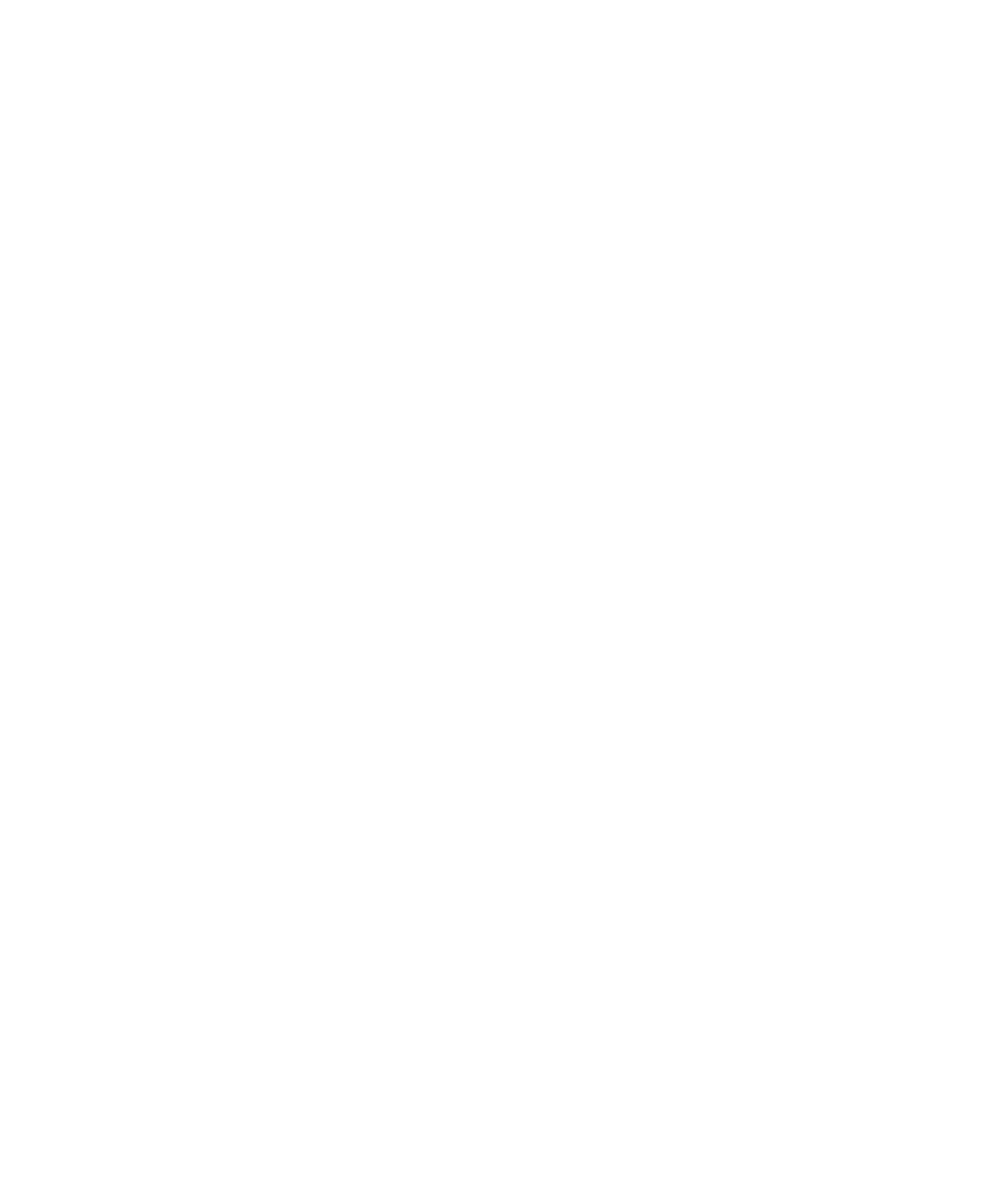Identify the bounding box coordinates of the region I need to click to complete this instruction: "Contact Stena Drilling Ltd".

[0.758, 0.93, 0.927, 0.969]